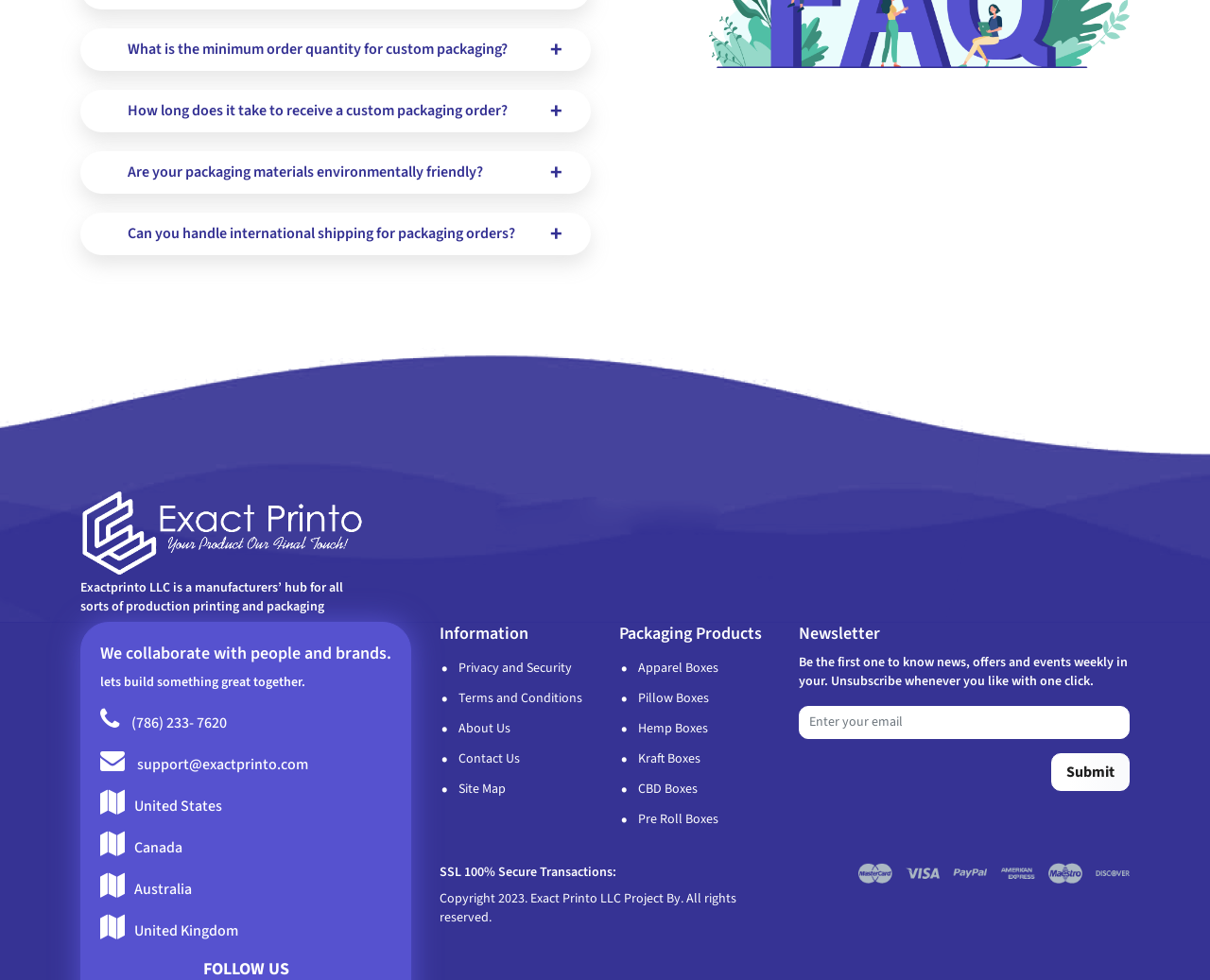What type of security is used for transactions?
Please ensure your answer is as detailed and informative as possible.

The type of security used for transactions can be found in the text 'SSL 100% Secure Transactions:' which is located at the bottom of the webpage.